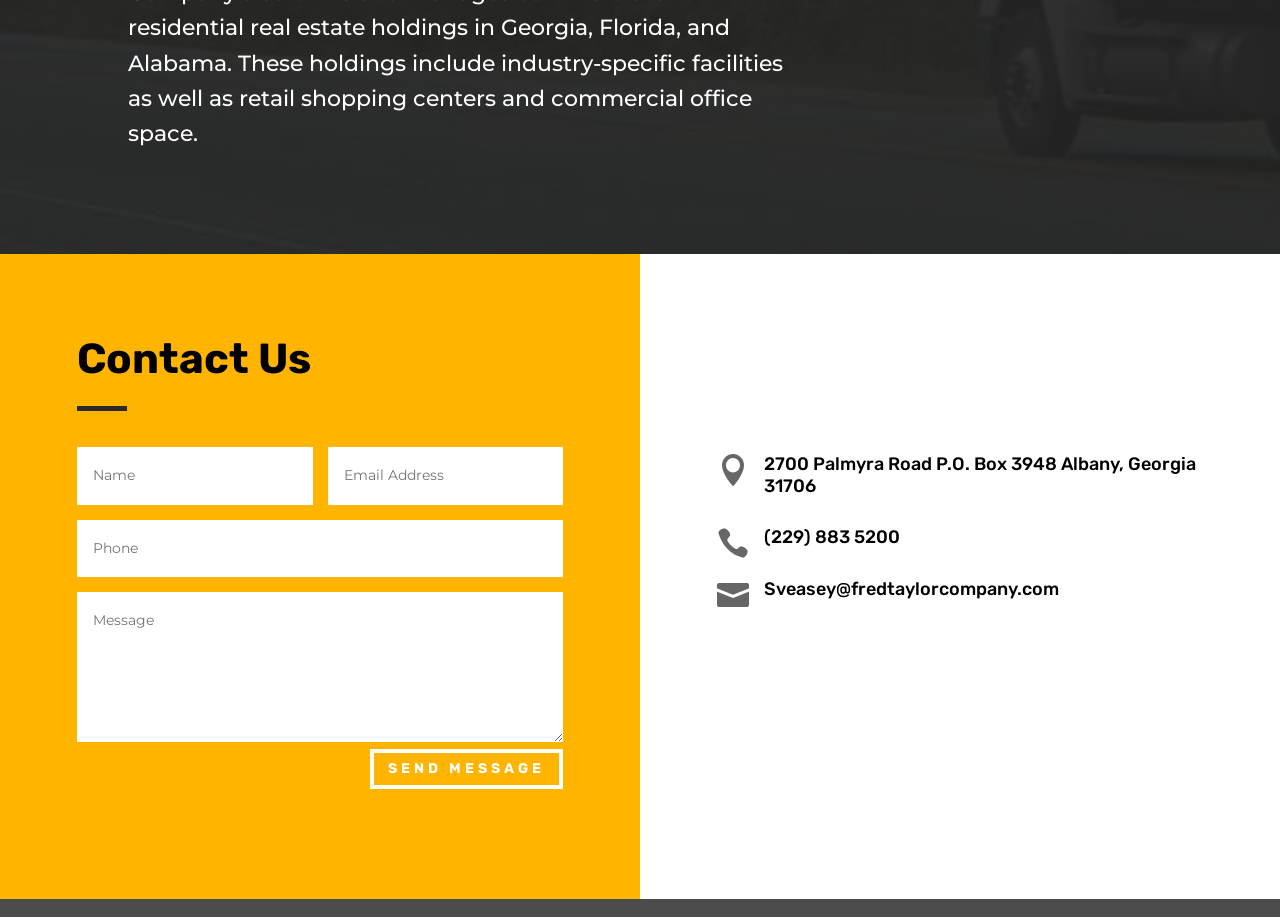Determine the bounding box coordinates for the HTML element mentioned in the following description: "name="et_pb_contact_email_0" placeholder="Email Address"". The coordinates should be a list of four floats ranging from 0 to 1, represented as [left, top, right, bottom].

[0.256, 0.488, 0.44, 0.55]